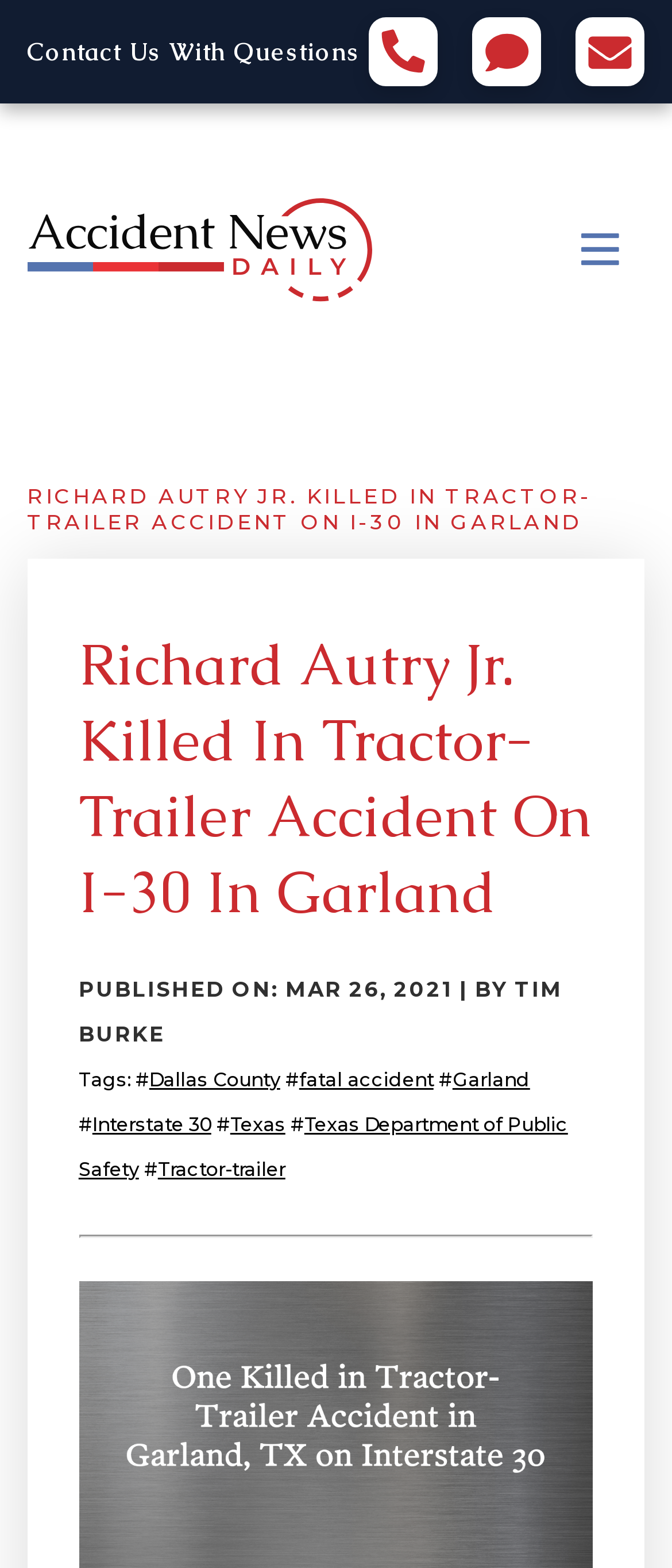What type of accident is described in the article?
Please provide a single word or phrase in response based on the screenshot.

Tractor-trailer accident